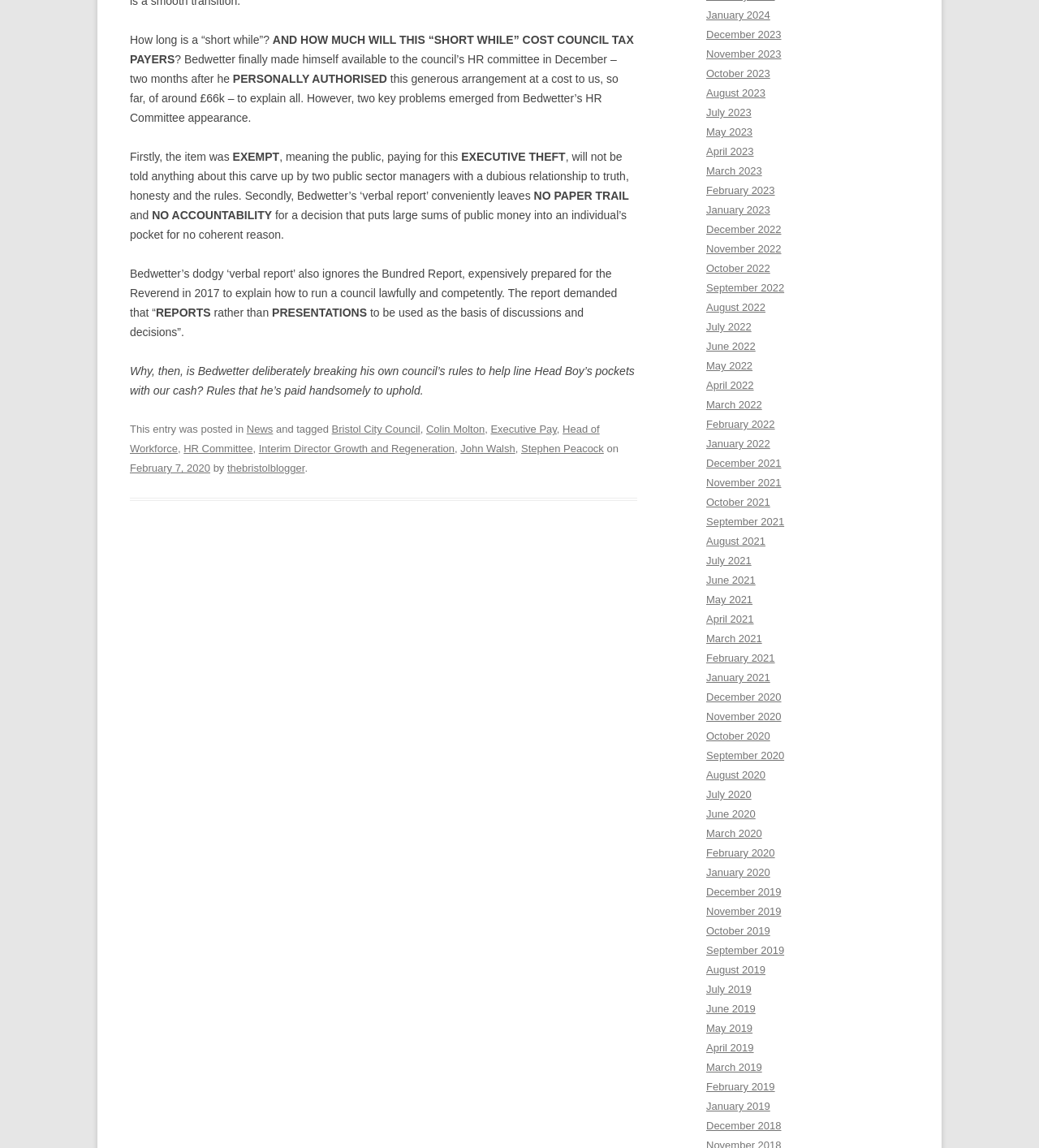Identify the bounding box for the UI element described as: "Bristol City Council". Ensure the coordinates are four float numbers between 0 and 1, formatted as [left, top, right, bottom].

[0.319, 0.369, 0.404, 0.379]